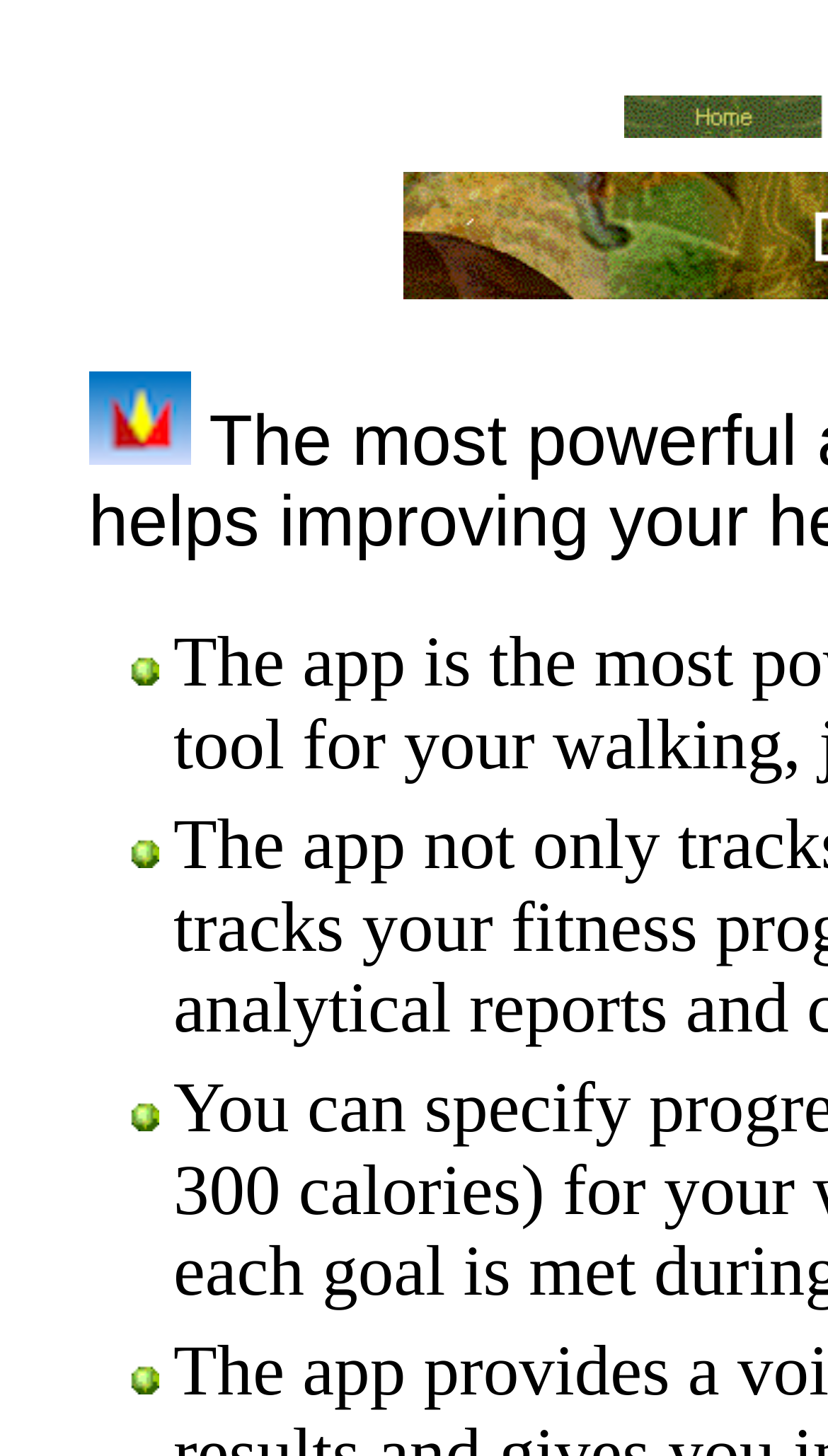How many list markers are there?
Identify the answer in the screenshot and reply with a single word or phrase.

4